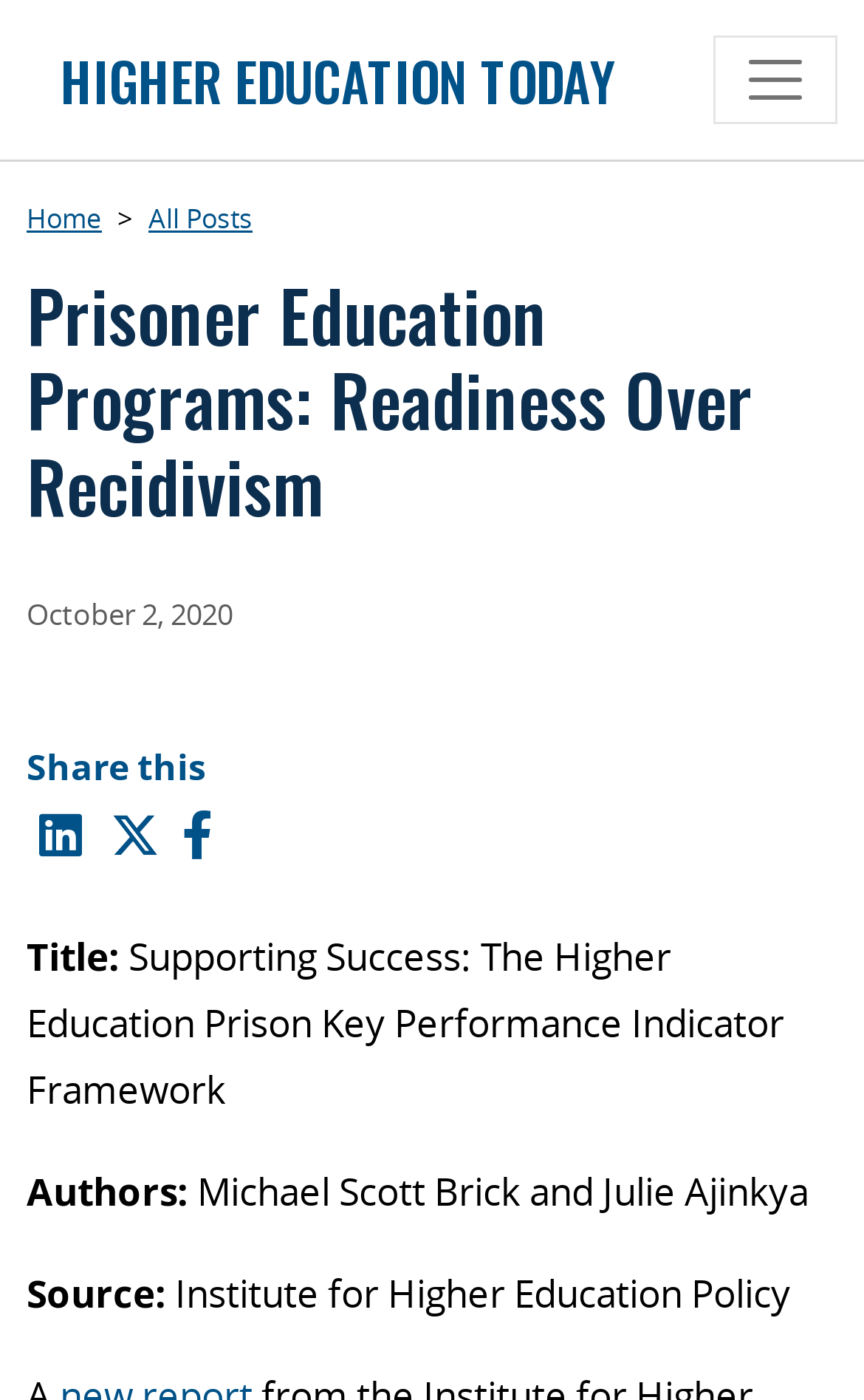What social media platforms are available for sharing?
We need a detailed and exhaustive answer to the question. Please elaborate.

The webpage provides options to share the content on social media platforms, which are Linked In, Twitter, and Facebook.